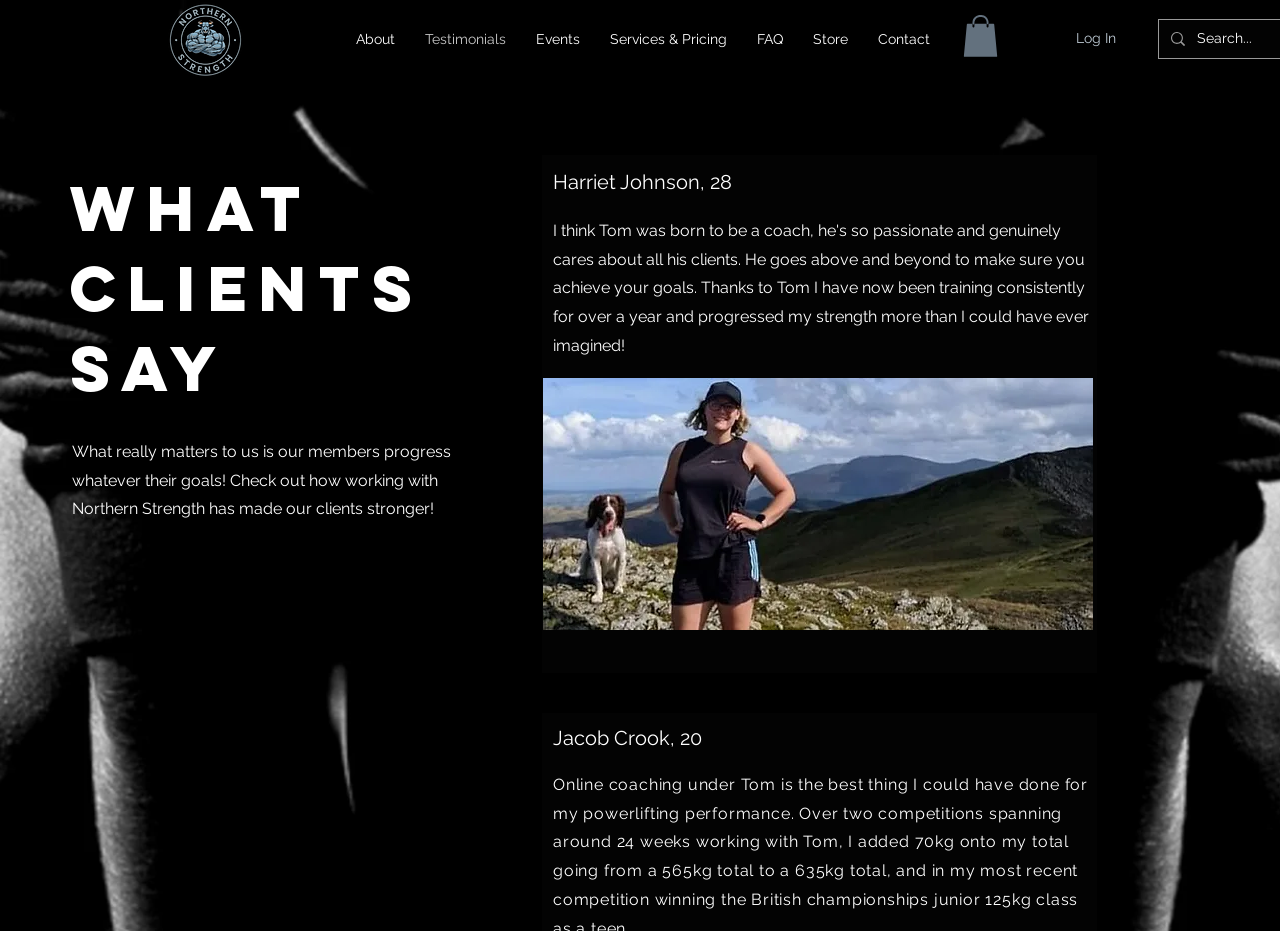Identify the bounding box for the UI element described as: "Services & Pricing". Ensure the coordinates are four float numbers between 0 and 1, formatted as [left, top, right, bottom].

[0.465, 0.023, 0.58, 0.061]